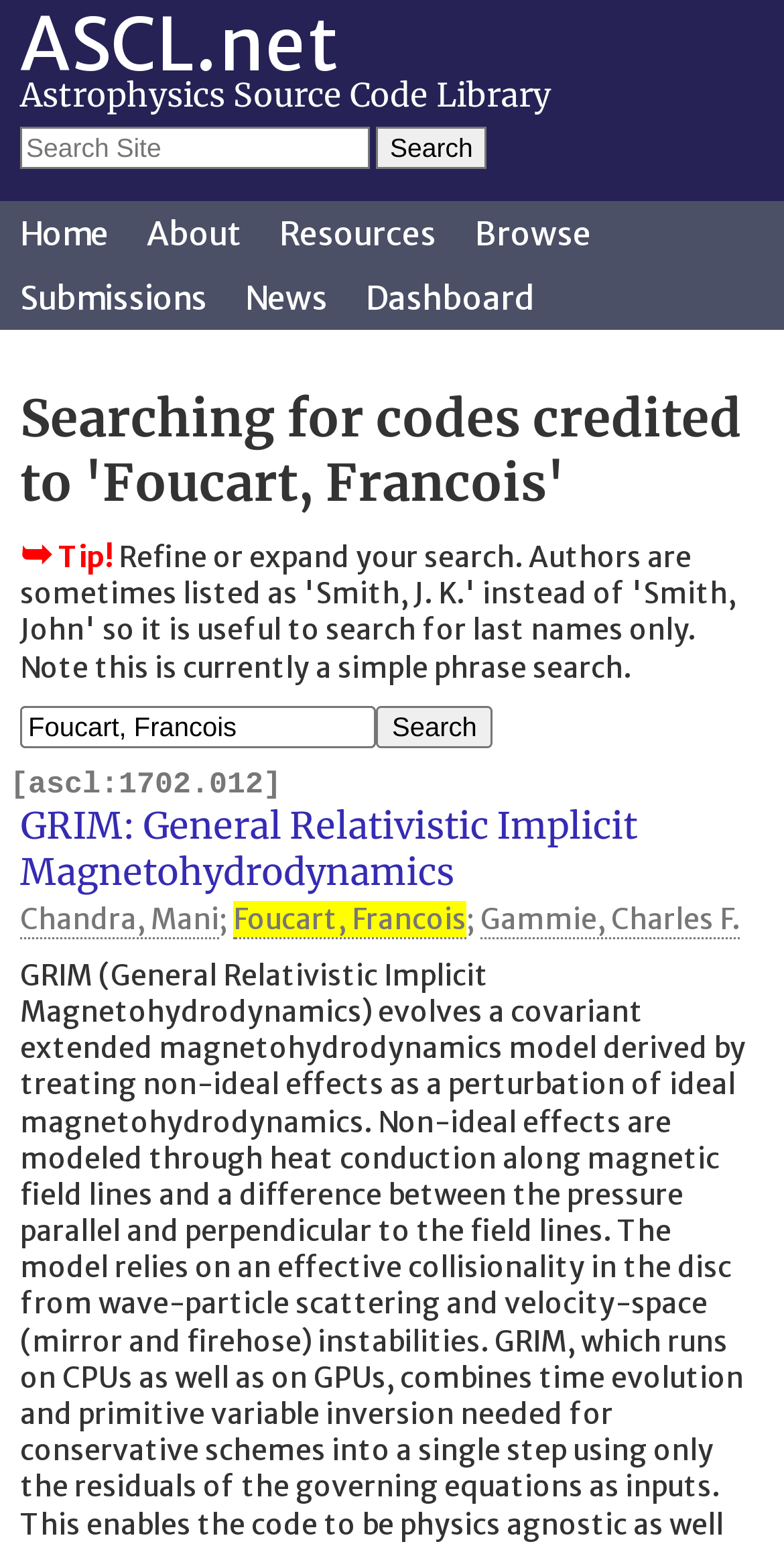How many authors are credited for the code ascl:1702.012? Using the information from the screenshot, answer with a single word or phrase.

3